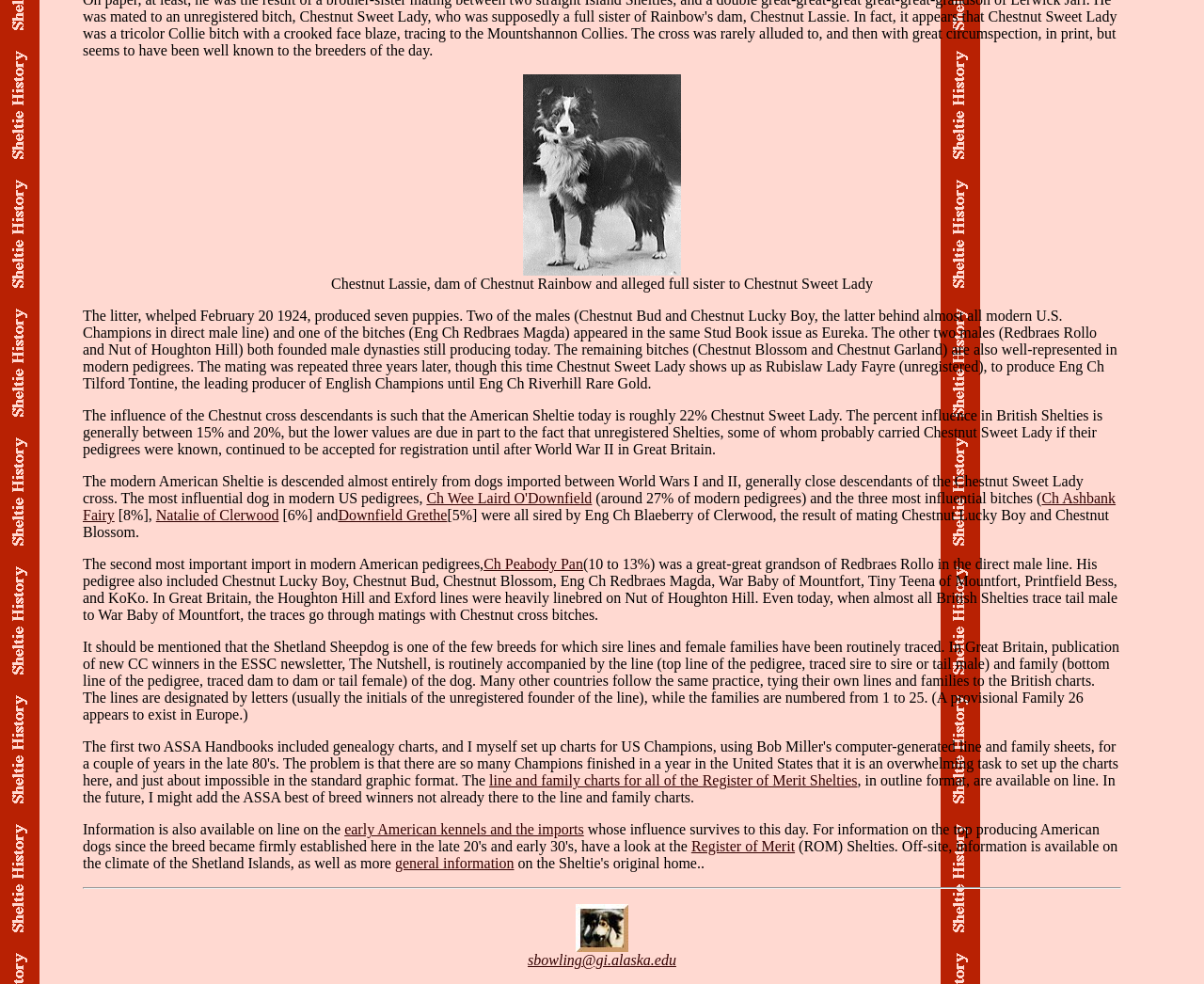Given the element description "parent_node: Search name="s"", identify the bounding box of the corresponding UI element.

None